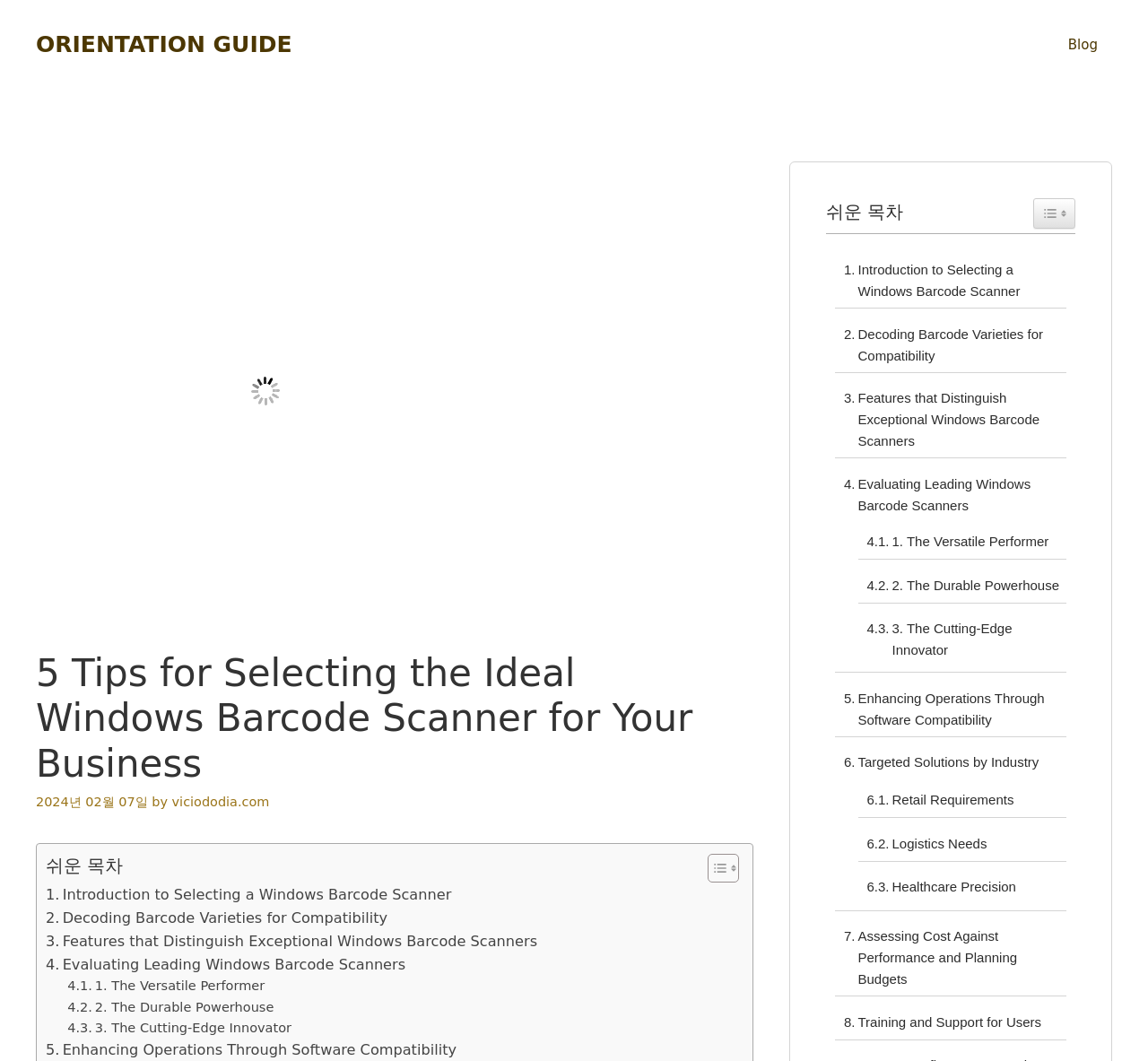Find the bounding box coordinates of the clickable area required to complete the following action: "Learn about the 'Cutting-Edge Innovator' barcode scanner".

[0.059, 0.959, 0.254, 0.979]